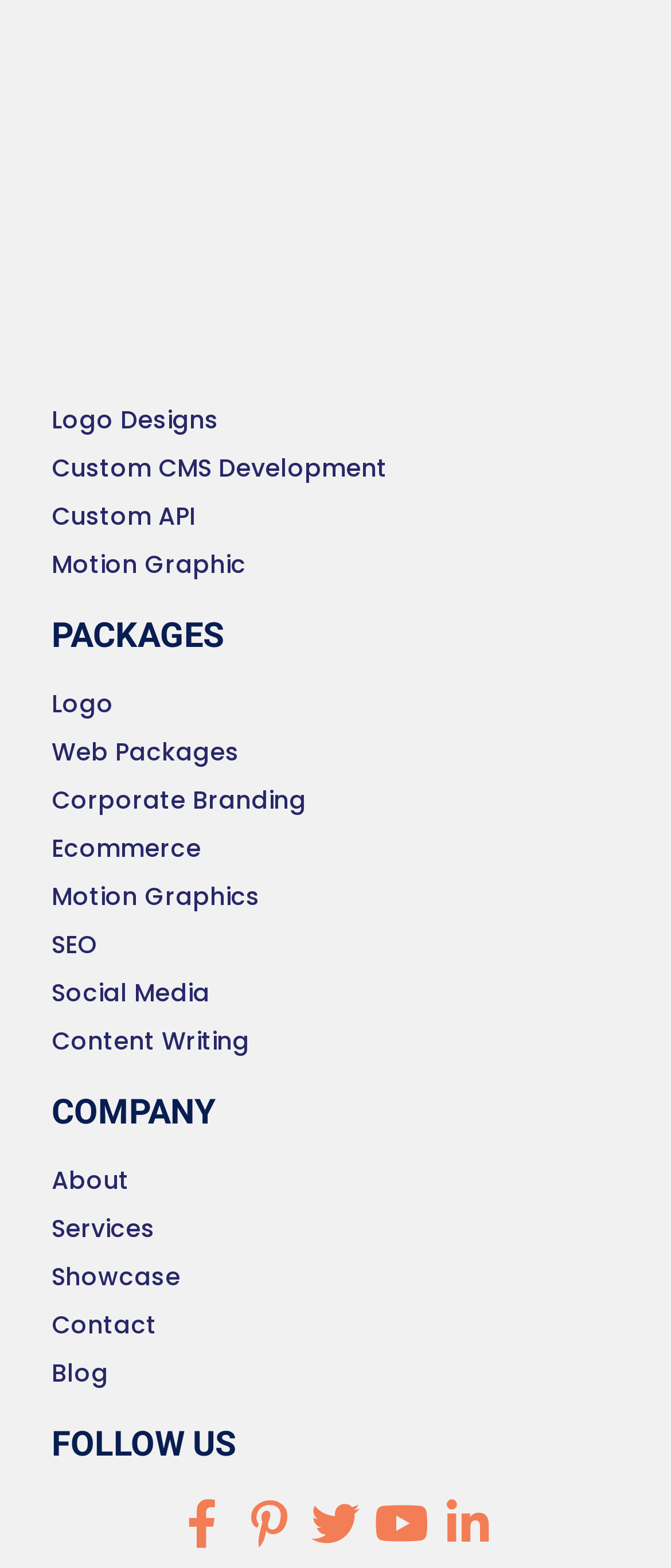Highlight the bounding box coordinates of the element that should be clicked to carry out the following instruction: "Check the blog". The coordinates must be given as four float numbers ranging from 0 to 1, i.e., [left, top, right, bottom].

[0.077, 0.865, 0.923, 0.888]